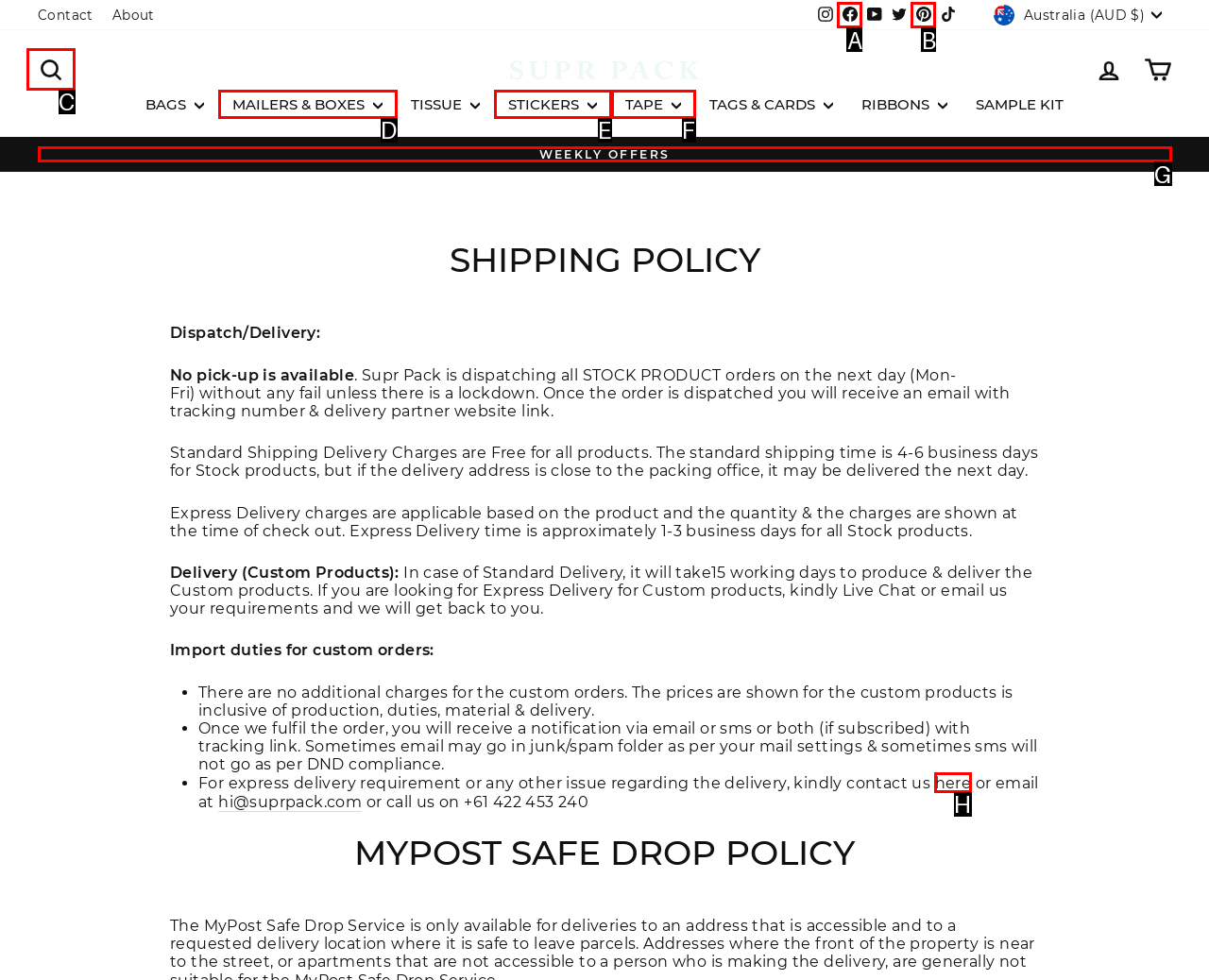Identify the letter of the option that should be selected to accomplish the following task: Search for products. Provide the letter directly.

C